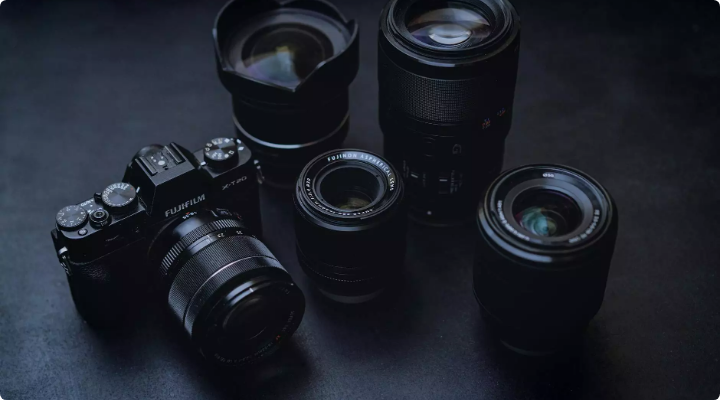Explain the contents of the image with as much detail as possible.

The image features a stunning arrangement of photography equipment set against a dark backdrop. In the foreground, a Fujifilm X-T30 camera lays prominently; its sleek design is enhanced by the texture of the lens attached, which emphasizes its professional quality. Surrounding the camera are various high-performance lenses, each differing in size and design, showcasing the versatility of the setup.

From the wide-angle lens on the left to the telephoto lenses on the right, each component signifies a commitment to capturing high-quality images. The reflection of light on the glass elements of the lenses adds an artistic touch, highlighting their importance in the photography workflow. Together, these tools exemplify the essentials for both aspiring and seasoned photographers, ready to create stunning imagery across a range of scenarios.